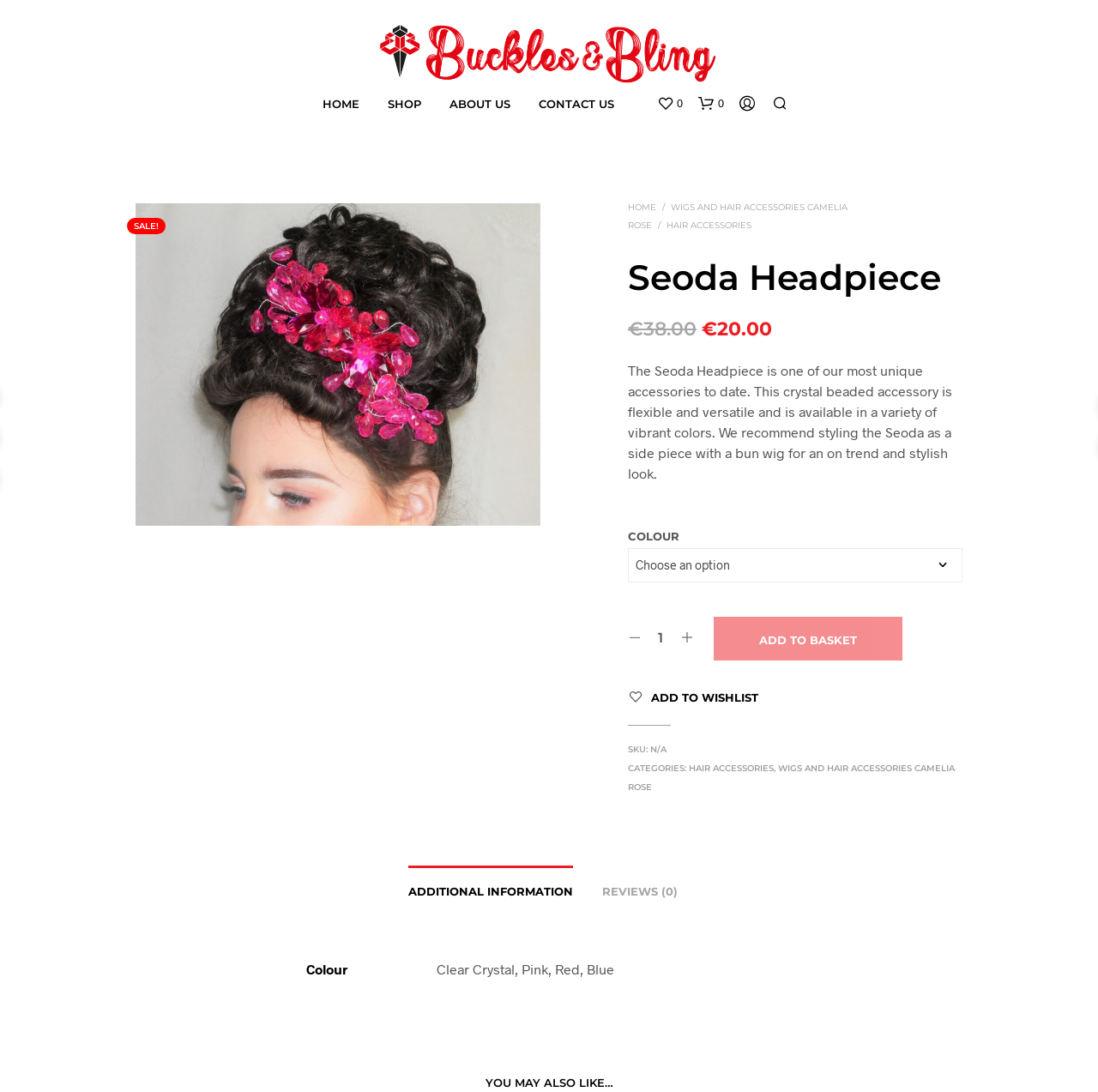Please predict the bounding box coordinates (top-left x, top-left y, bottom-right x, bottom-right y) for the UI element in the screenshot that fits the description: 0

[0.598, 0.087, 0.621, 0.103]